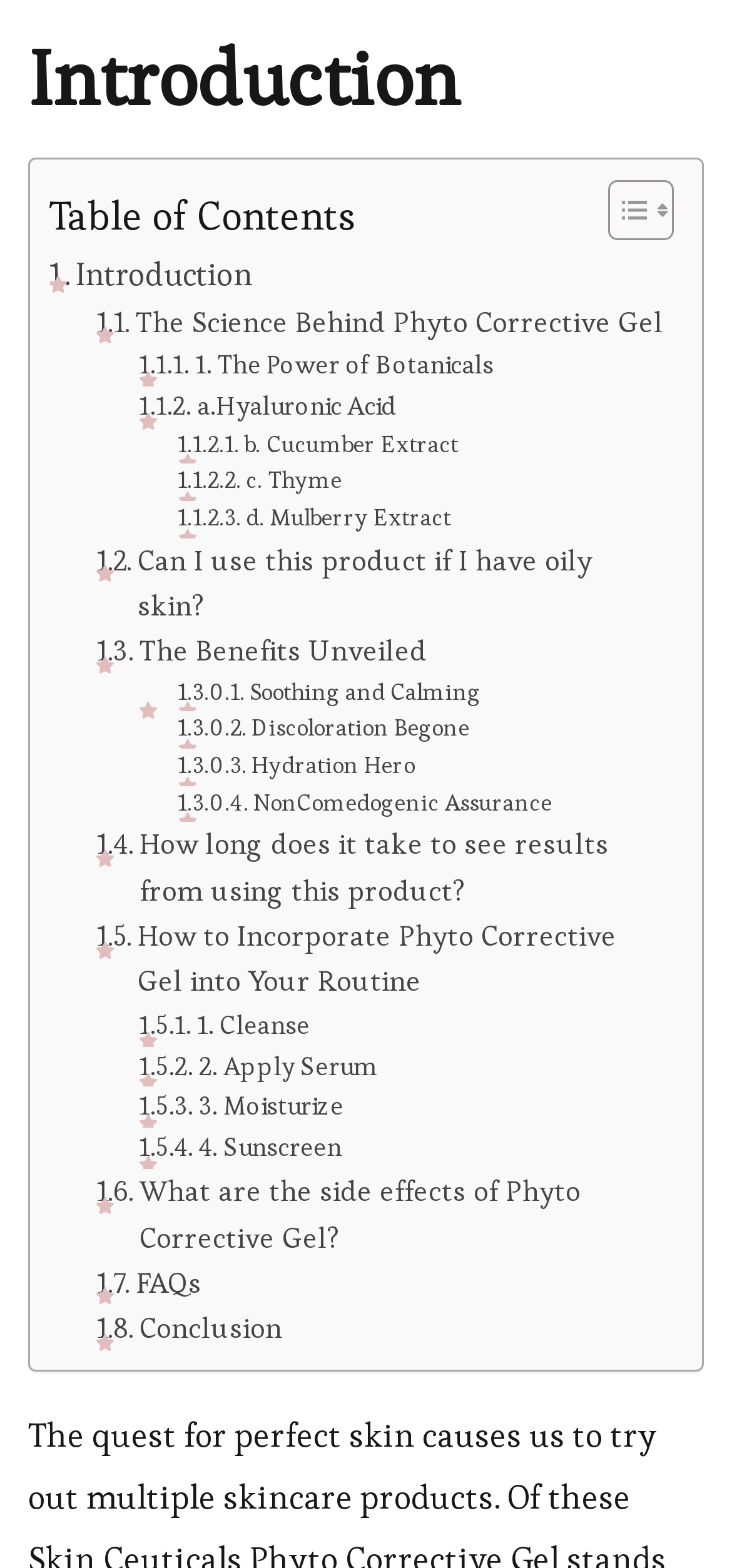Determine the bounding box coordinates of the element's region needed to click to follow the instruction: "Learn about the benefits of Hydration Hero". Provide these coordinates as four float numbers between 0 and 1, formatted as [left, top, right, bottom].

[0.243, 0.478, 0.567, 0.501]